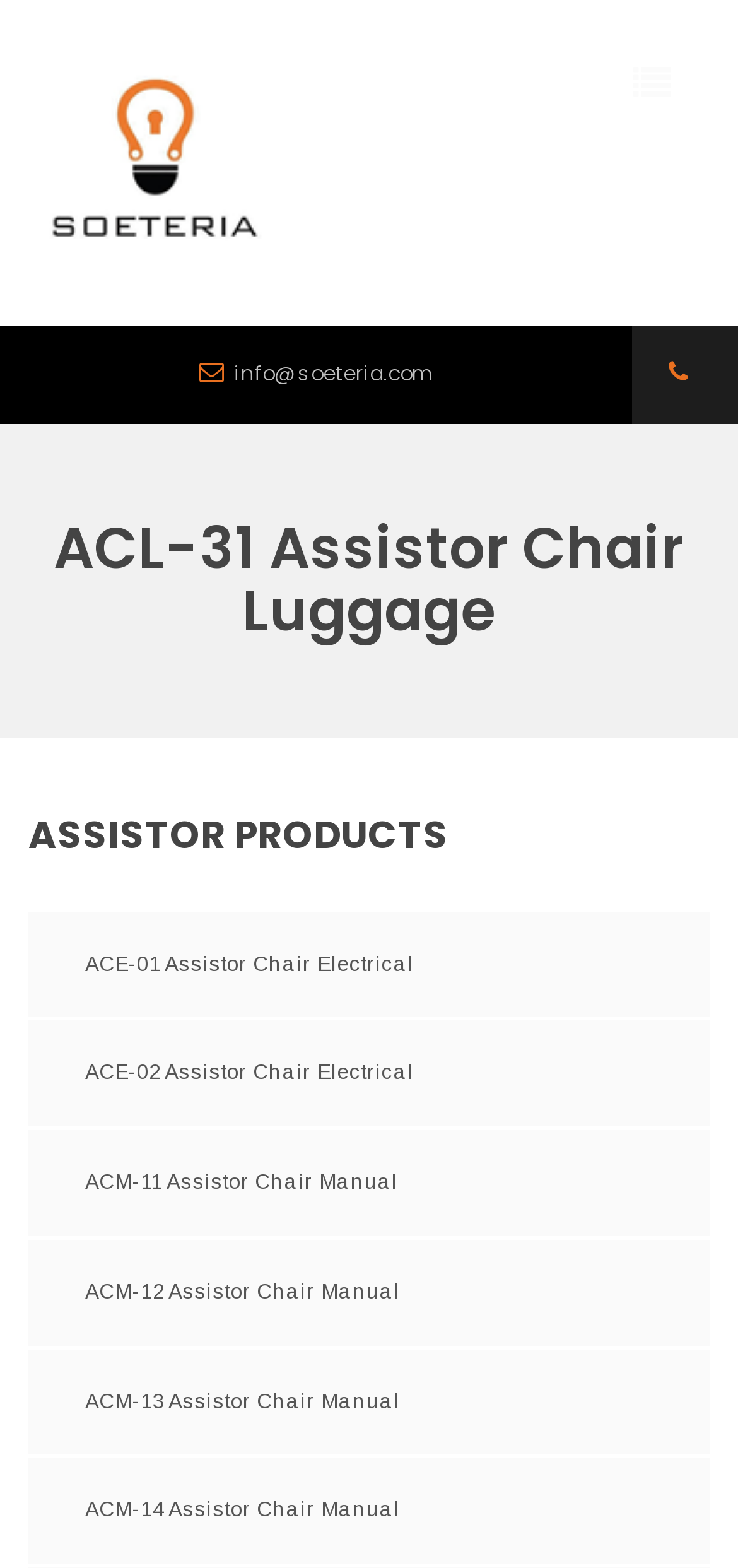Identify the bounding box for the described UI element: "ACM-14 Assistor Chair Manual".

[0.038, 0.93, 0.815, 0.997]